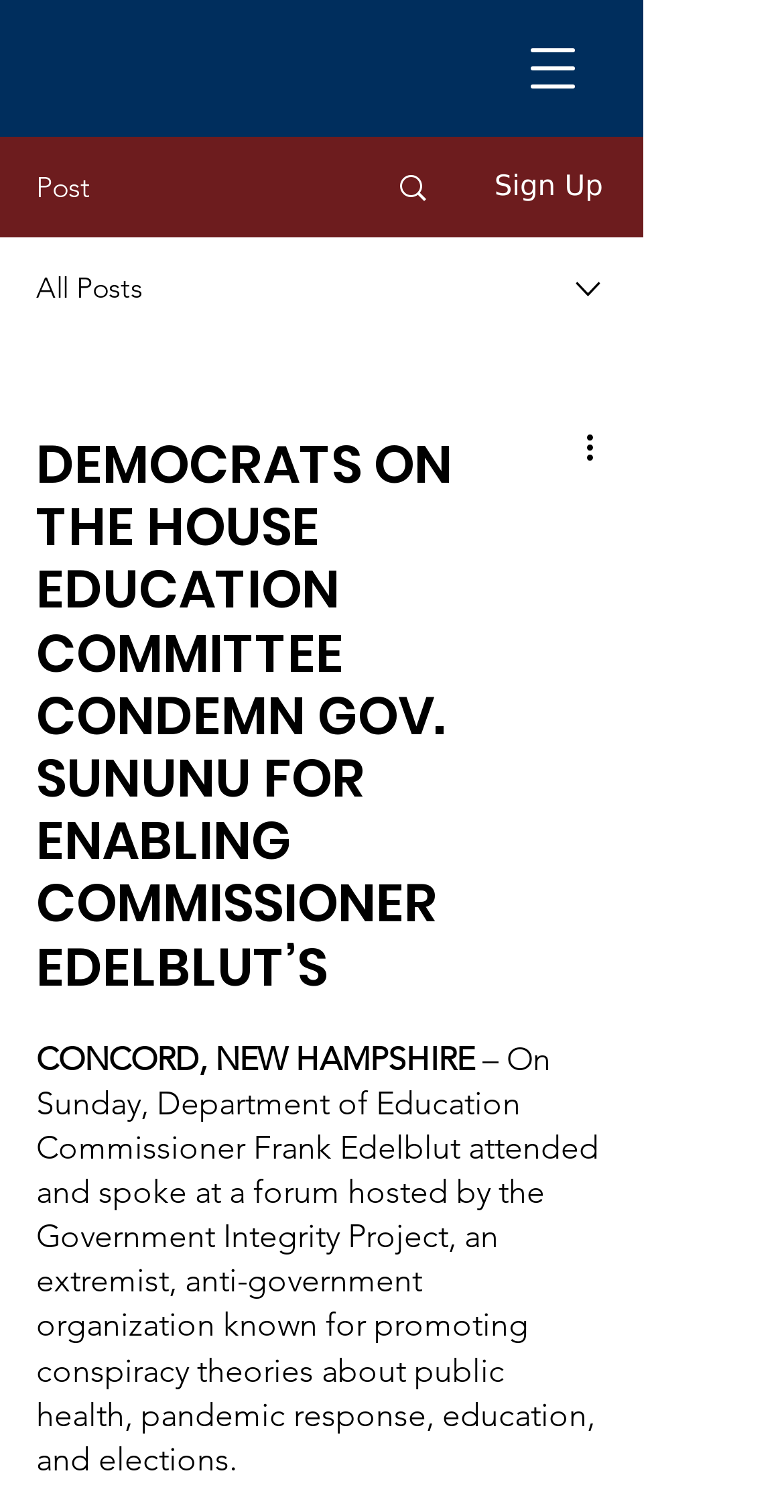What is the name of the organization that hosted the forum?
Carefully analyze the image and provide a detailed answer to the question.

I found the answer by reading the article's content, specifically the sentence '...attended and spoke at a forum hosted by the Government Integrity Project...' which mentions the name of the organization that hosted the forum.